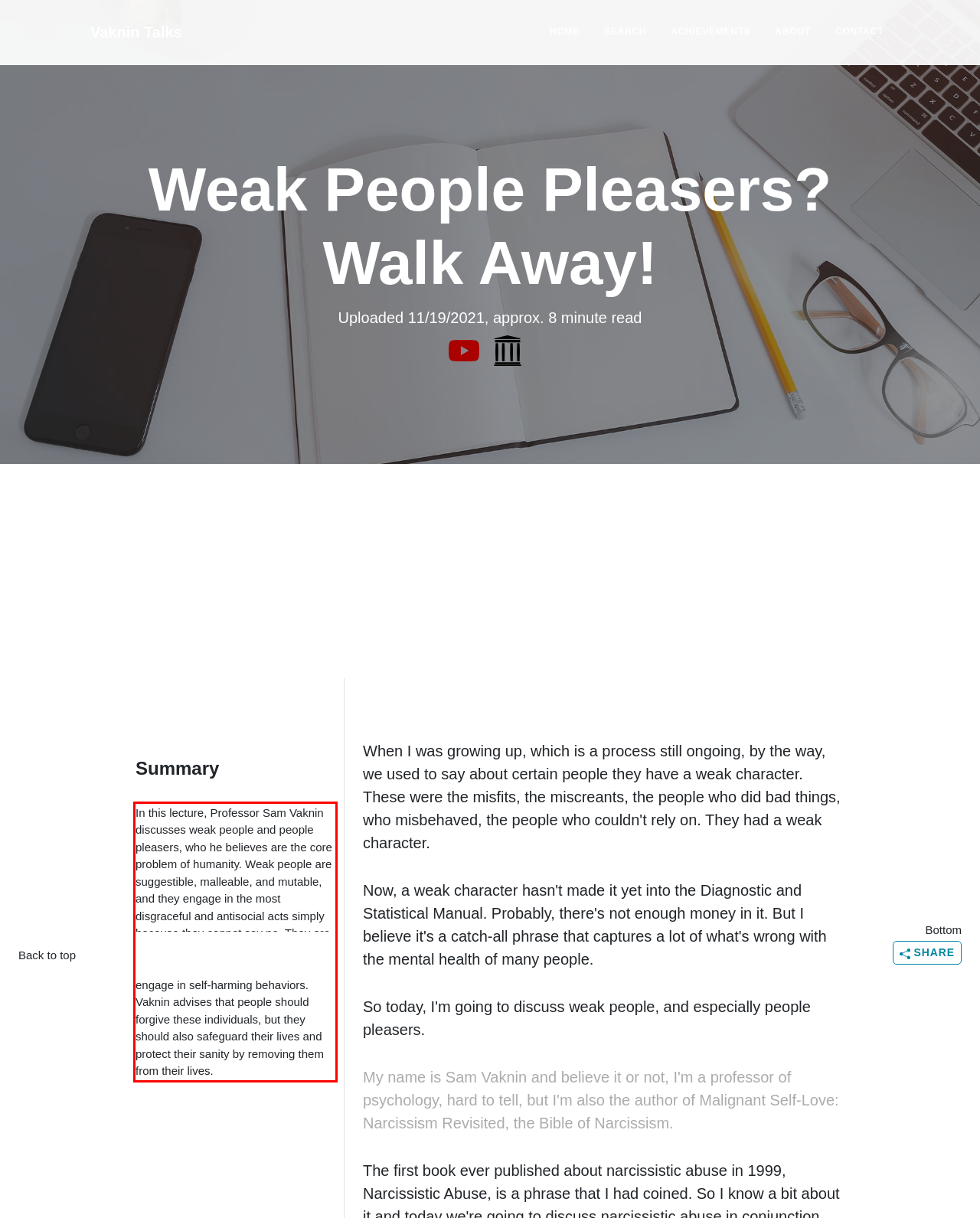You are given a webpage screenshot with a red bounding box around a UI element. Extract and generate the text inside this red bounding box.

In this lecture, Professor Sam Vaknin discusses weak people and people pleasers, who he believes are the core problem of humanity. Weak people are suggestible, malleable, and mutable, and they engage in the most disgraceful and antisocial acts simply because they cannot say no. They are enablers in the worst sense of the word, and they provoke abuse and engage in self-harming behaviors. Vaknin advises that people should forgive these individuals, but they should also safeguard their lives and protect their sanity by removing them from their lives.